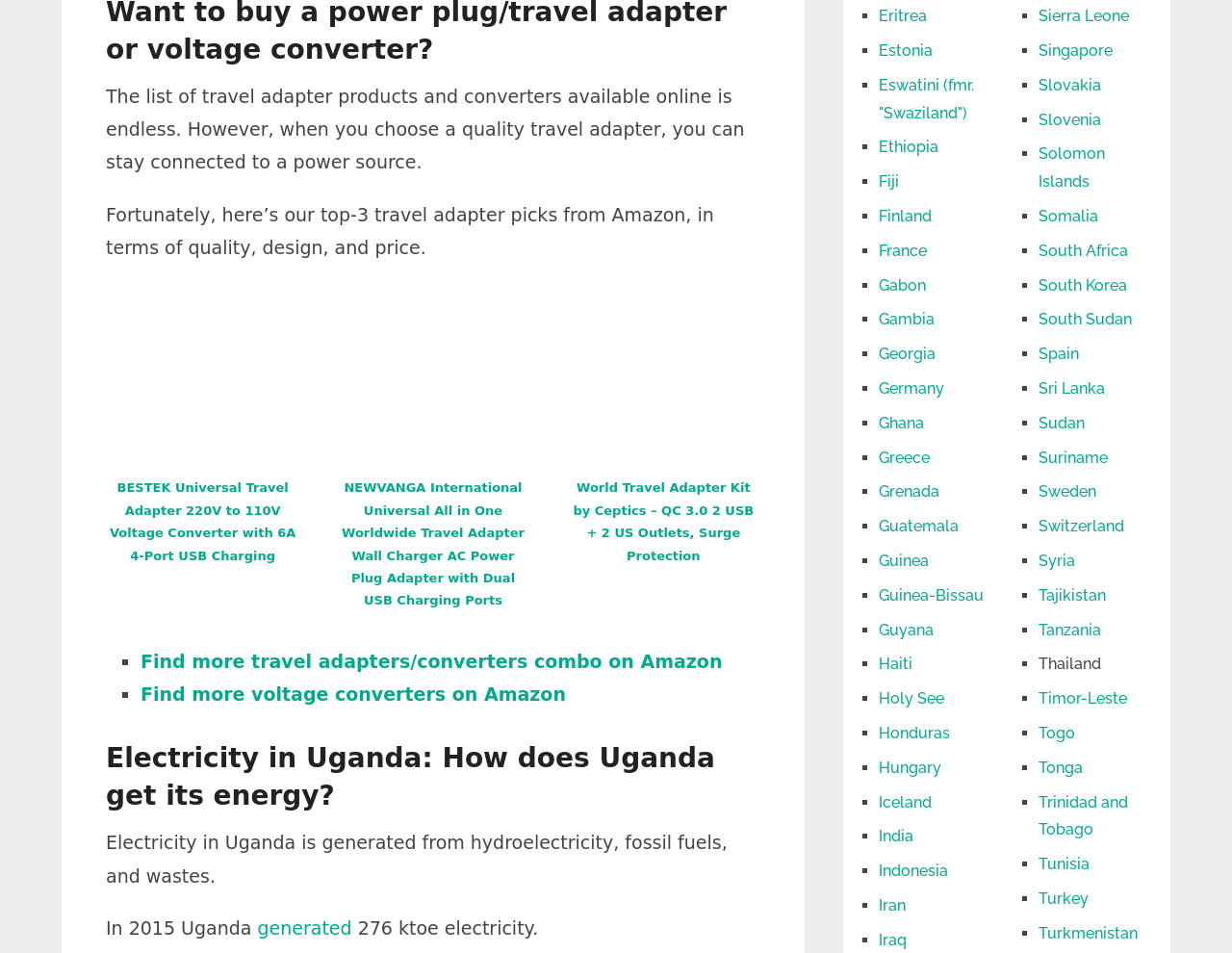Given the following UI element description: "Tonga", find the bounding box coordinates in the webpage screenshot.

[0.843, 0.796, 0.879, 0.815]